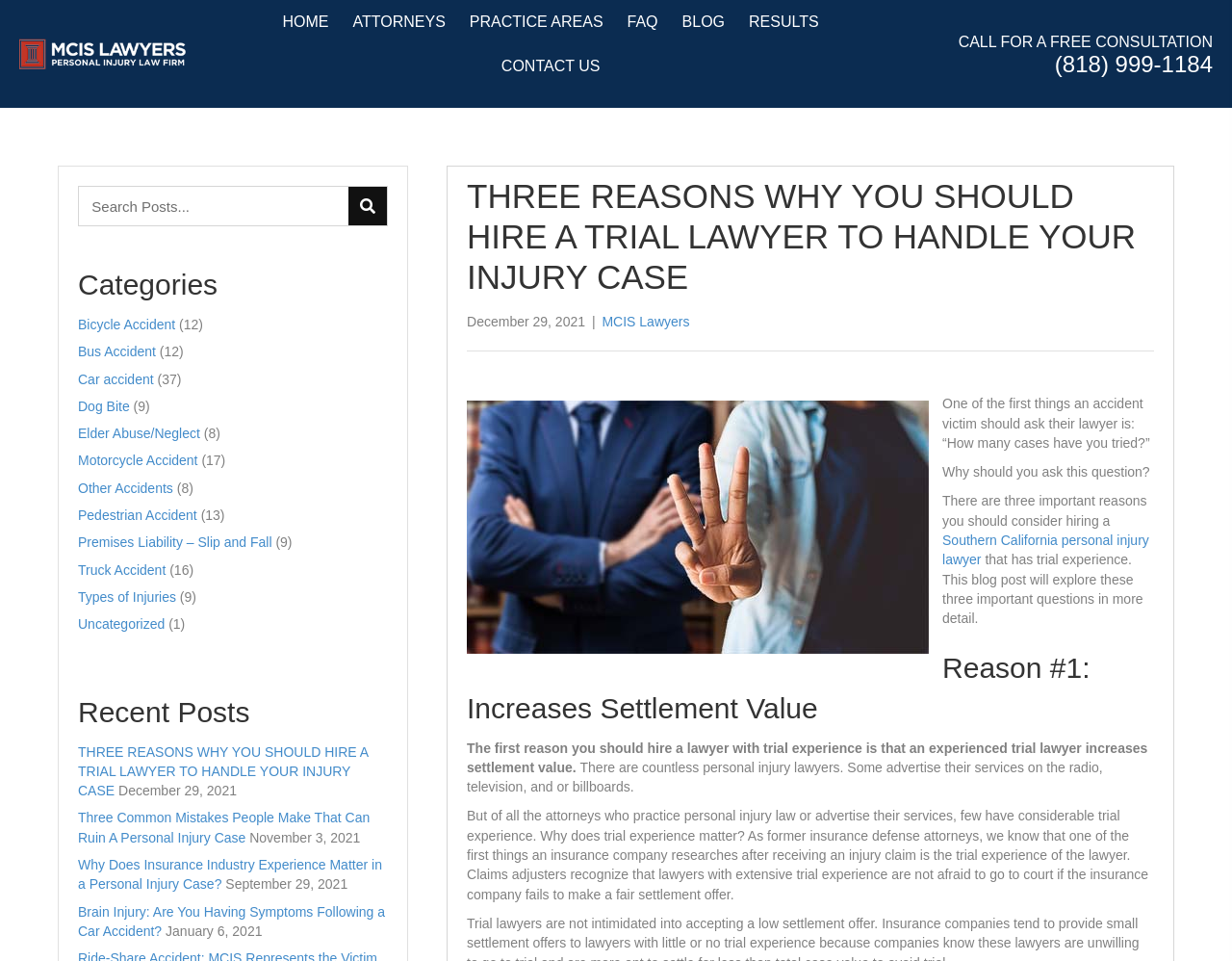What is the title of the recent post on the webpage?
Answer the question with as much detail as you can, using the image as a reference.

The title of the recent post on the webpage is 'THREE REASONS WHY YOU SHOULD HIRE A TRIAL LAWYER TO HANDLE YOUR INJURY CASE', which is mentioned in the 'Recent Posts' section.